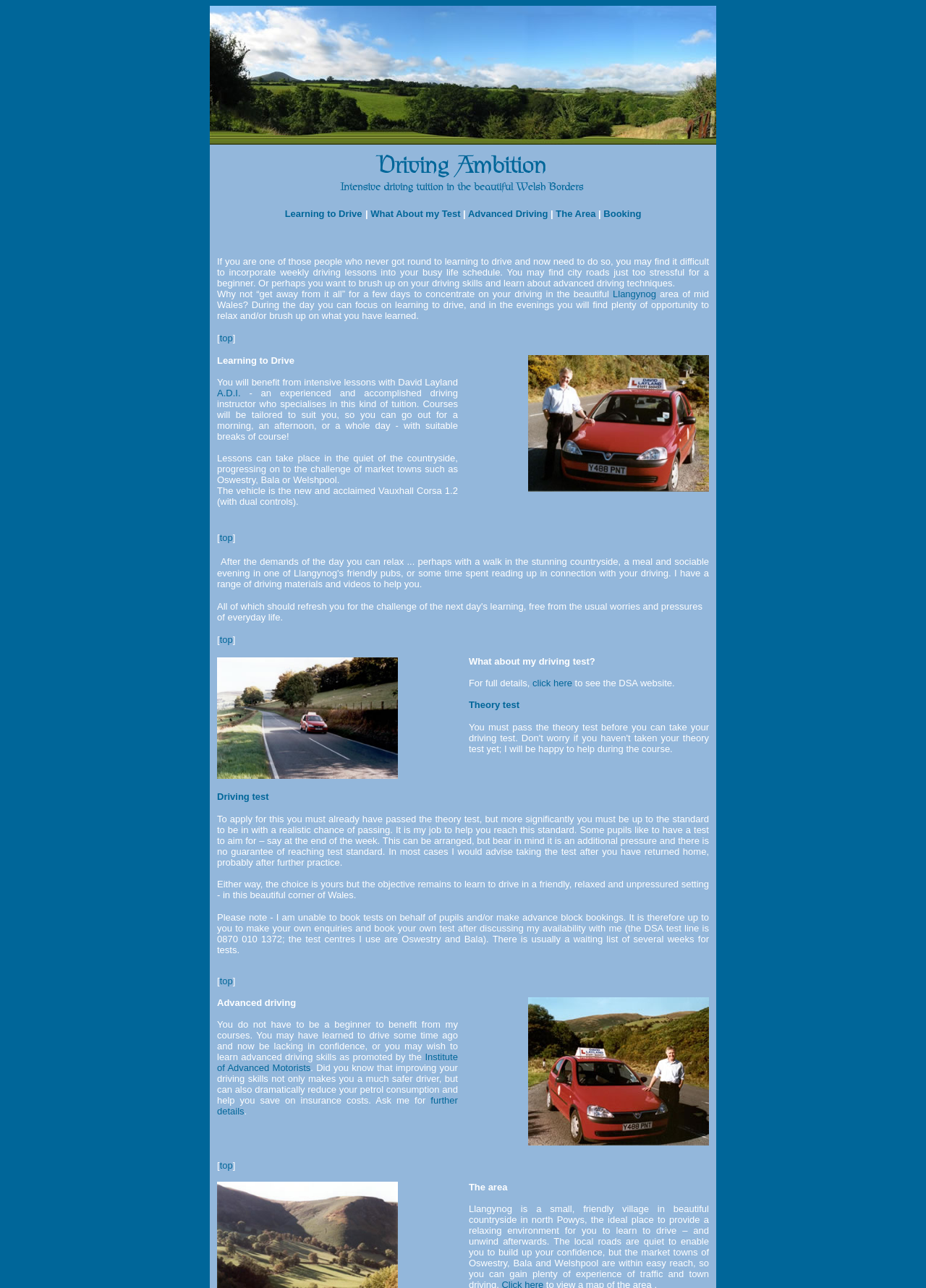What is the name of the driving instructor? Analyze the screenshot and reply with just one word or a short phrase.

David Layland